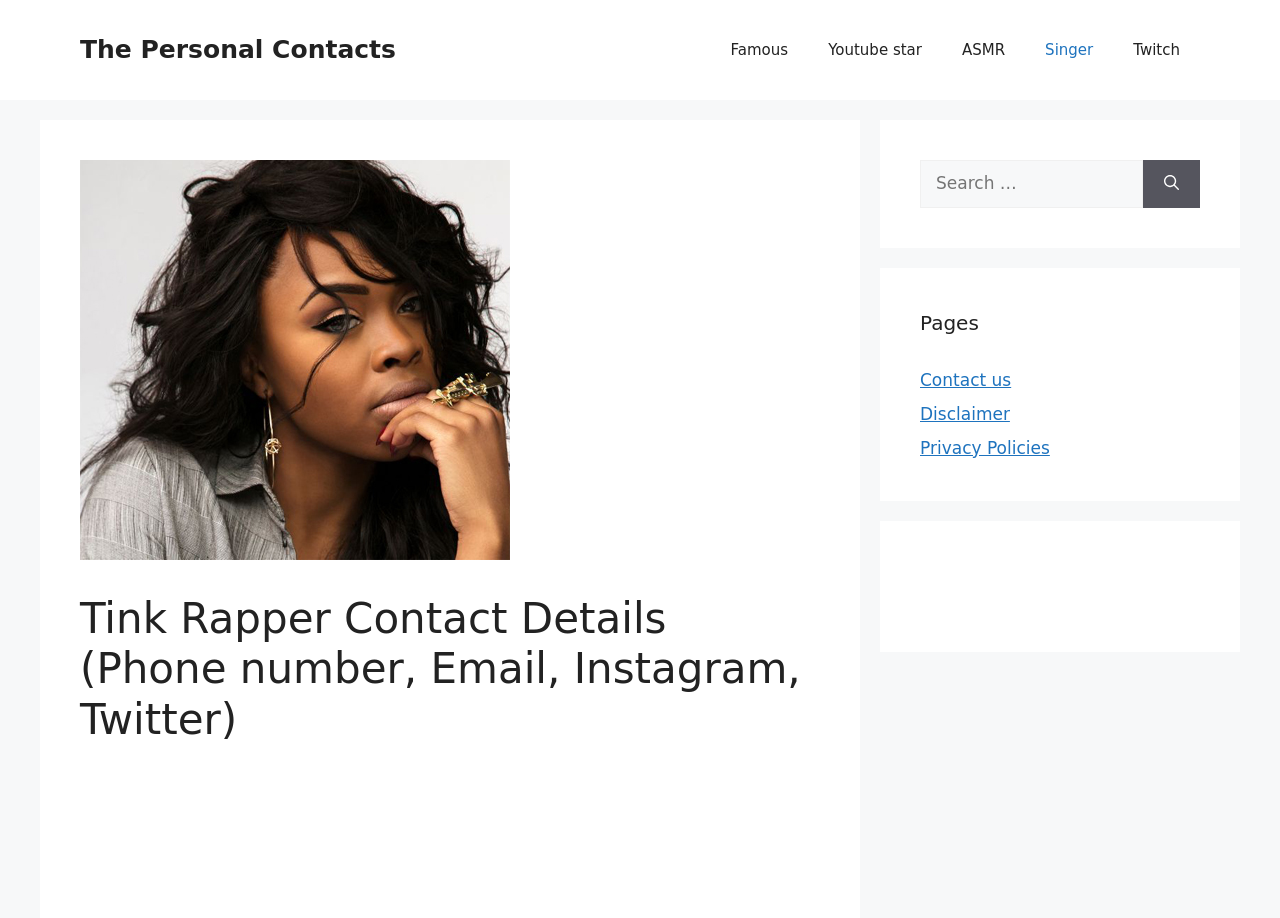Please specify the bounding box coordinates of the clickable section necessary to execute the following command: "Visit the 'Contact us' page".

[0.719, 0.403, 0.79, 0.424]